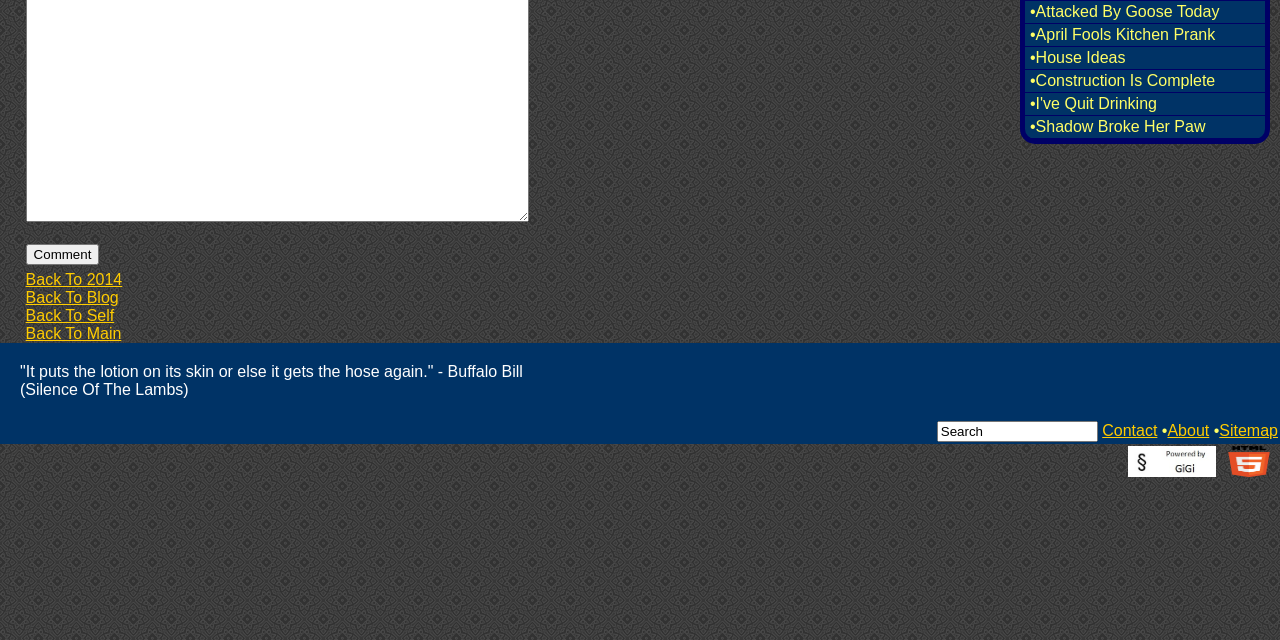Find the bounding box of the UI element described as follows: "About".

[0.912, 0.659, 0.945, 0.685]